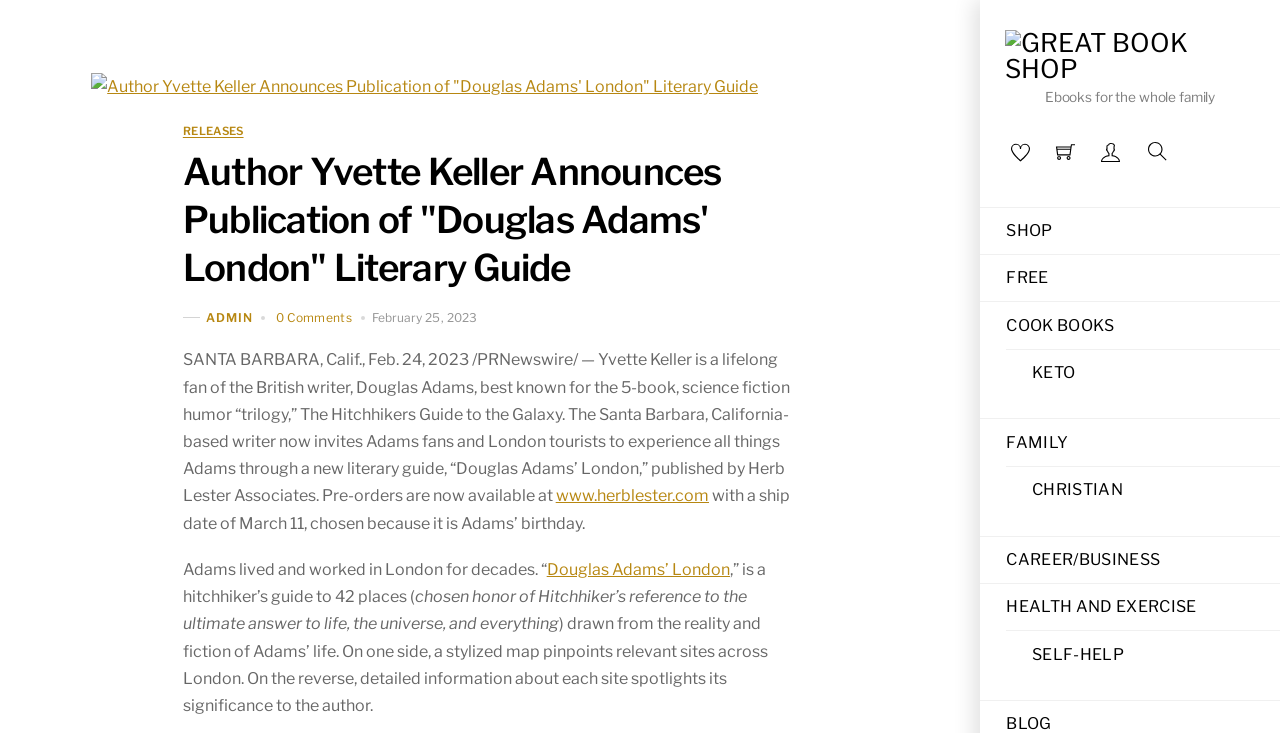Locate the coordinates of the bounding box for the clickable region that fulfills this instruction: "View shopping cart".

[0.817, 0.181, 0.847, 0.232]